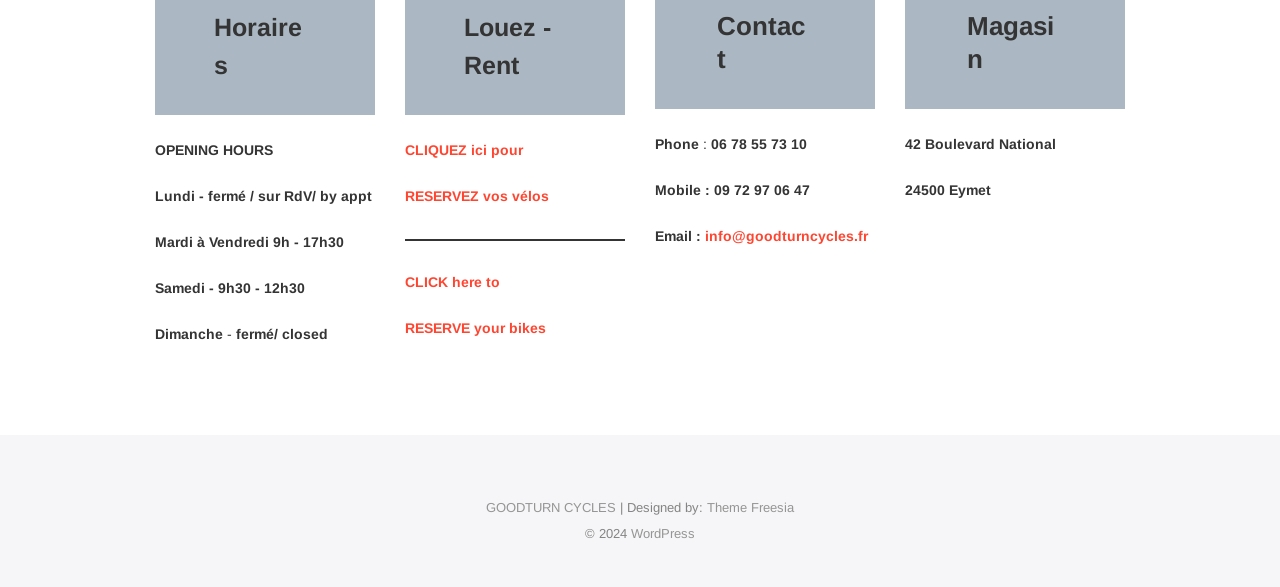What are the opening hours on Monday?
Based on the image, give a one-word or short phrase answer.

Fermé / sur RdV / by appt